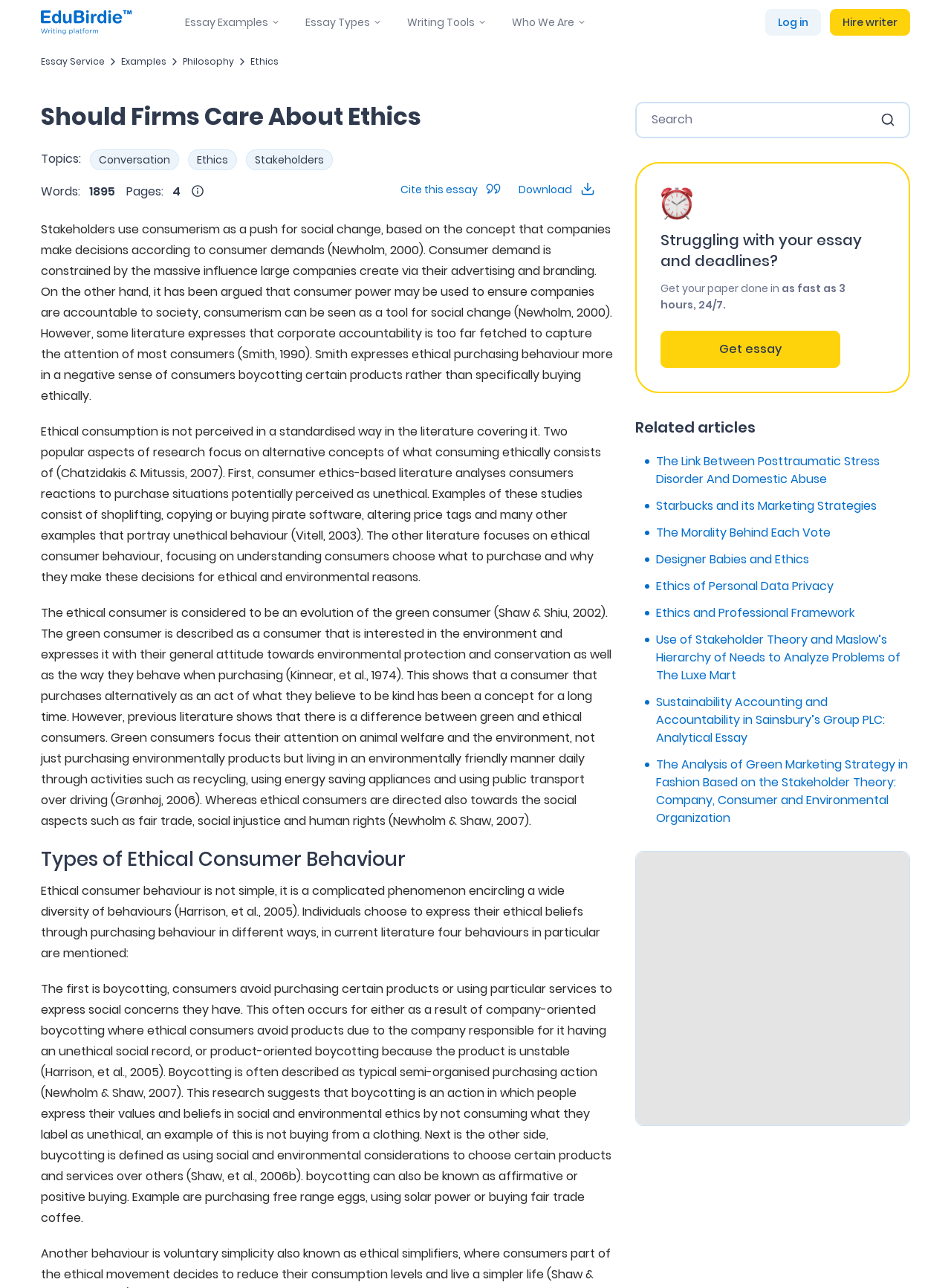Locate the bounding box coordinates of the area where you should click to accomplish the instruction: "get essay".

[0.695, 0.257, 0.884, 0.286]